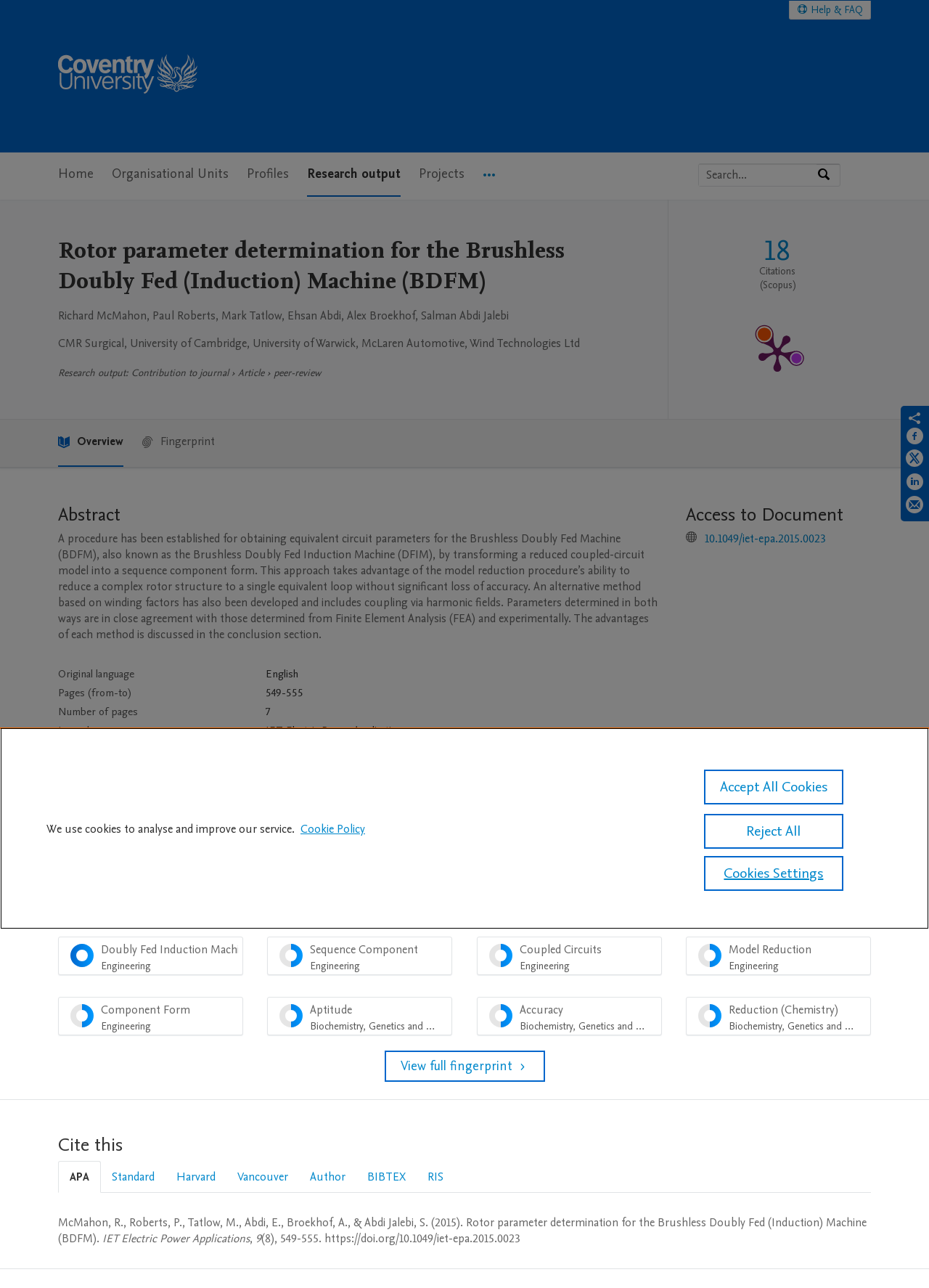Identify the coordinates of the bounding box for the element that must be clicked to accomplish the instruction: "Click on 'Menu'".

None